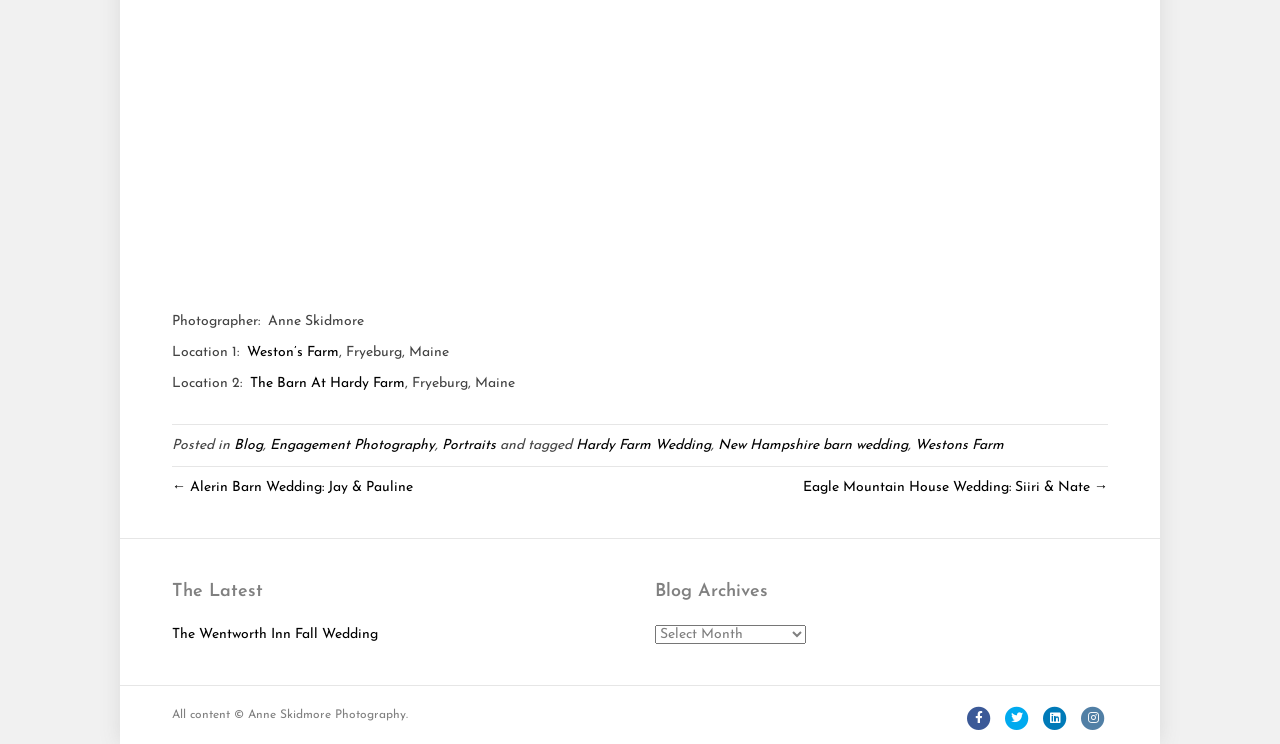How many social media links are present at the bottom of the webpage?
Answer with a single word or phrase by referring to the visual content.

4